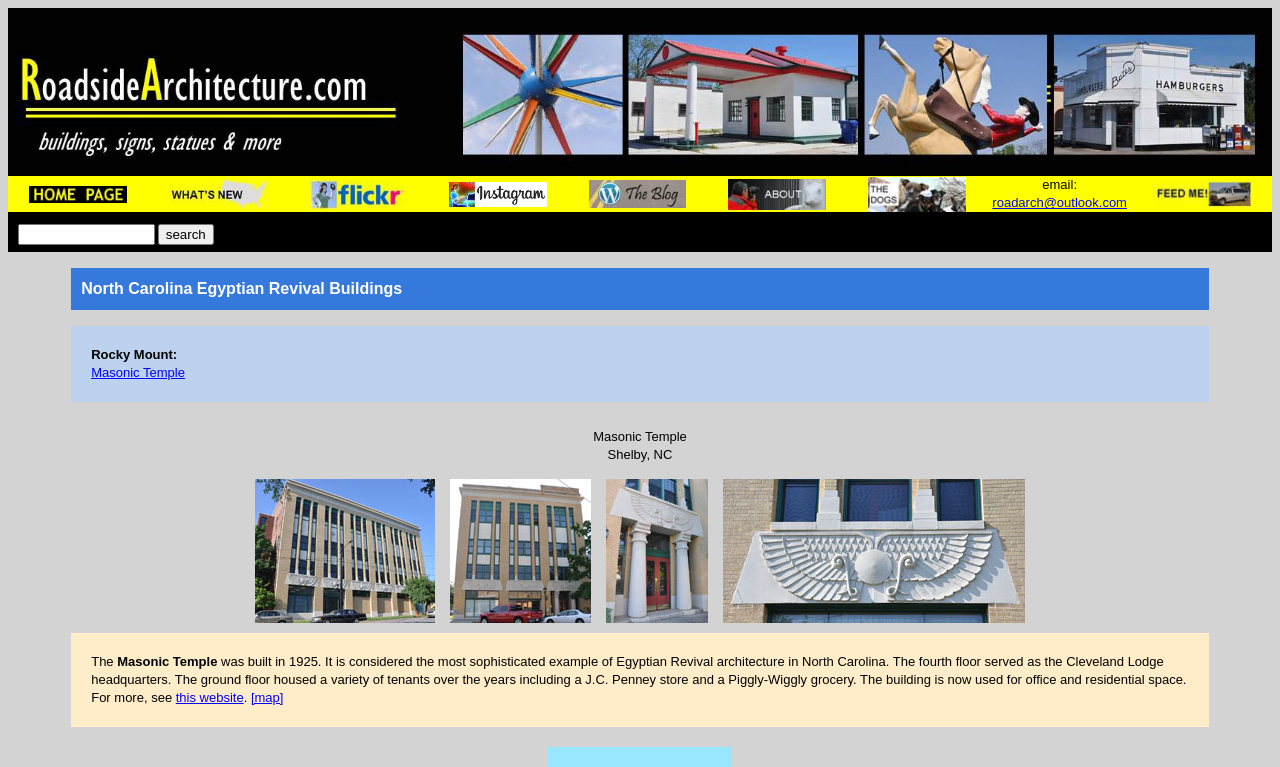What is the purpose of the search bar?
From the details in the image, answer the question comprehensively.

The search bar is located in the top section of the webpage, and it is likely that its purpose is to allow users to search for specific content within the website. This is a common feature on websites that have a large amount of content, and it helps users to quickly find what they are looking for.